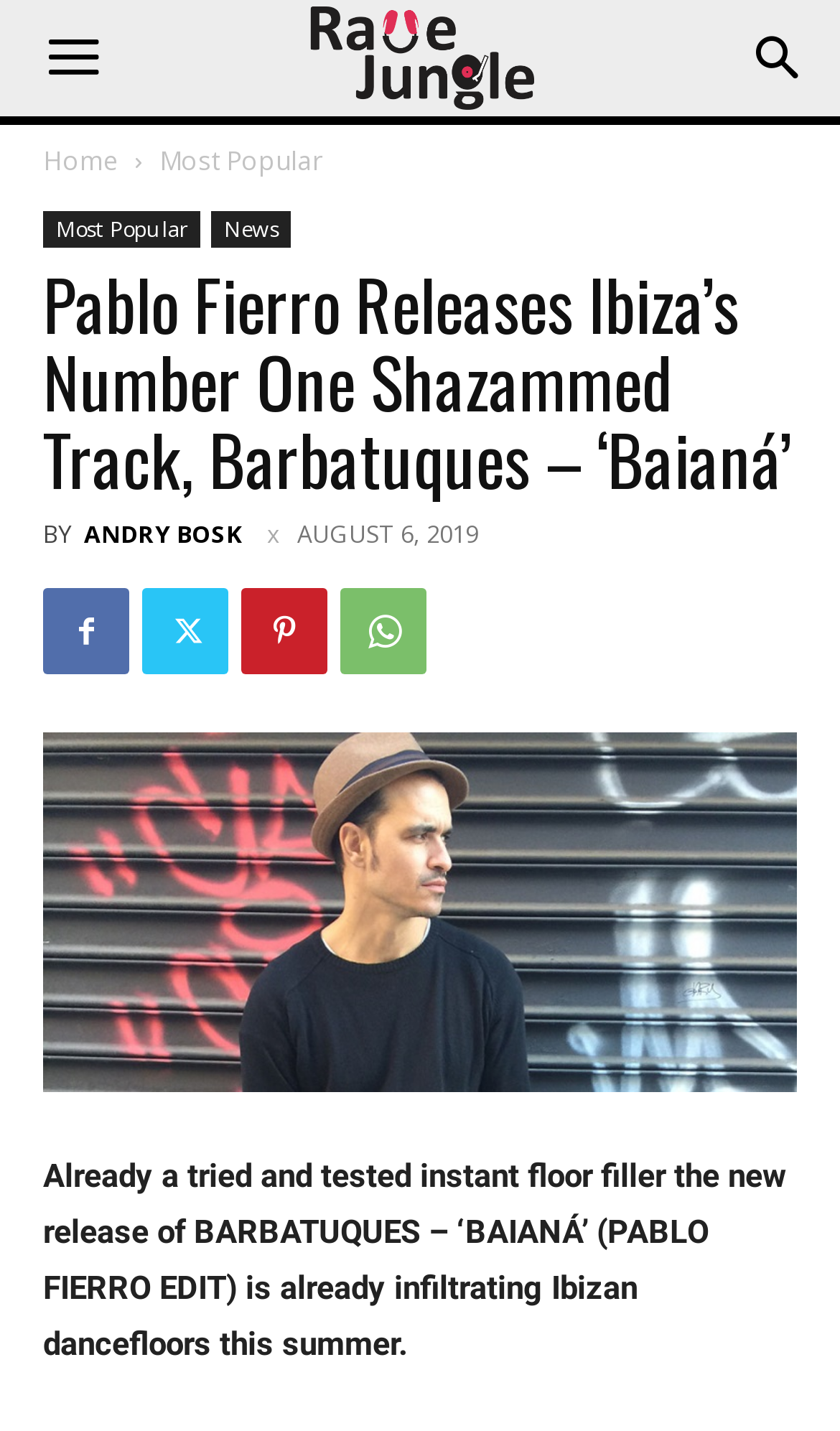Pinpoint the bounding box coordinates of the element to be clicked to execute the instruction: "View the article by 'ANDRY BOSK'".

[0.1, 0.361, 0.287, 0.384]